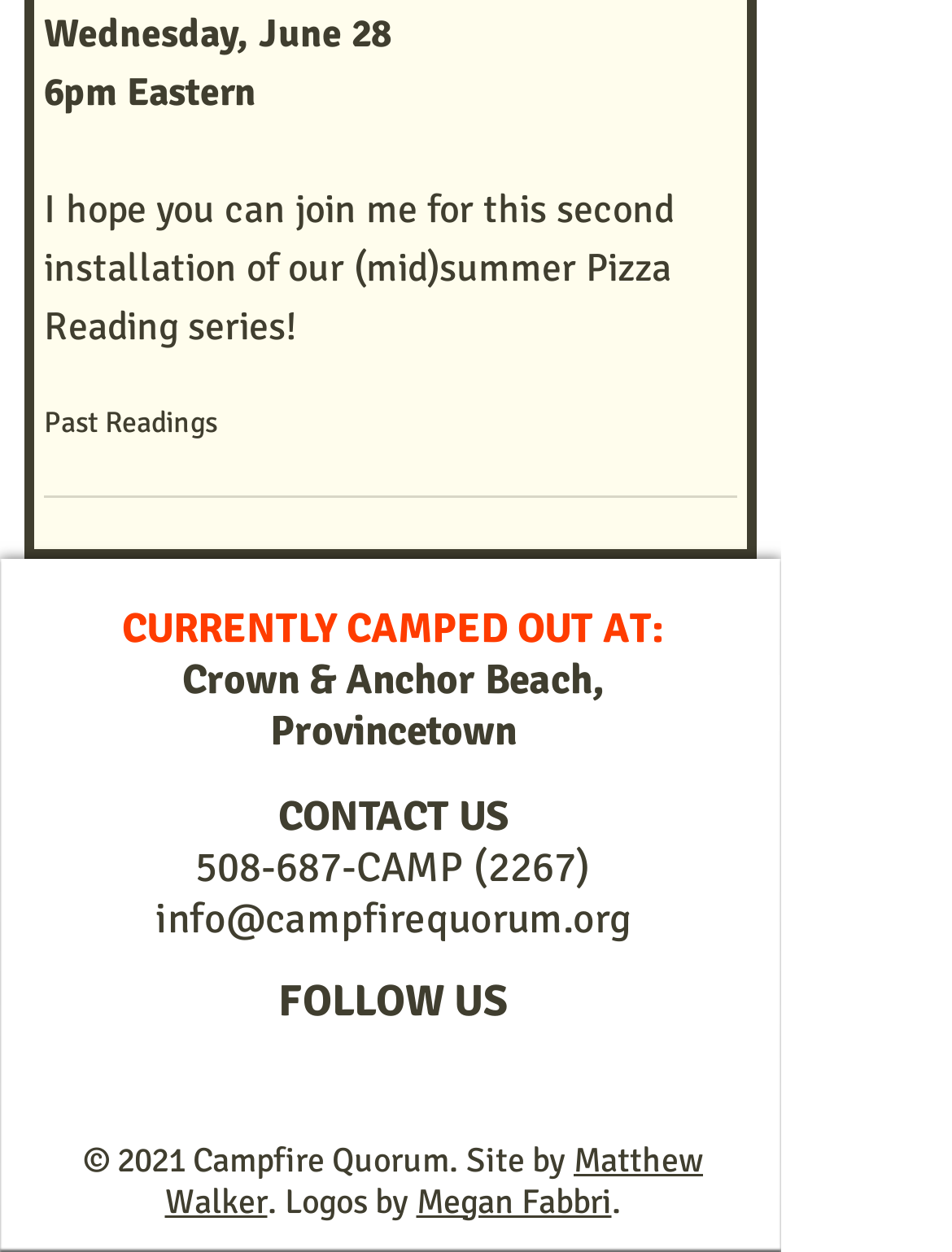Determine the bounding box coordinates for the UI element matching this description: "Past Readings".

[0.046, 0.323, 0.228, 0.352]